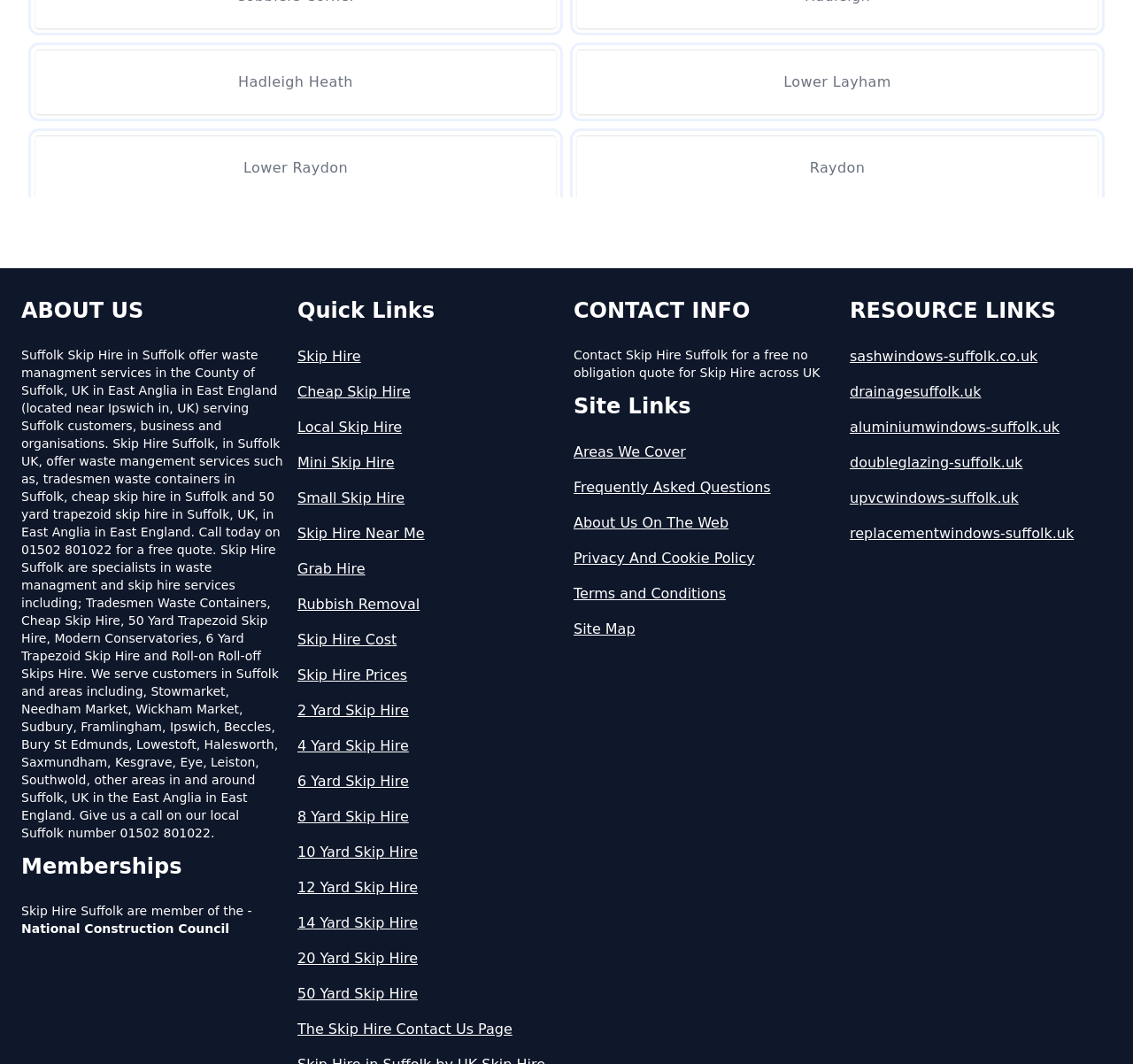Can you find the bounding box coordinates of the area I should click to execute the following instruction: "Visit 'Skip Hire'"?

[0.262, 0.325, 0.494, 0.345]